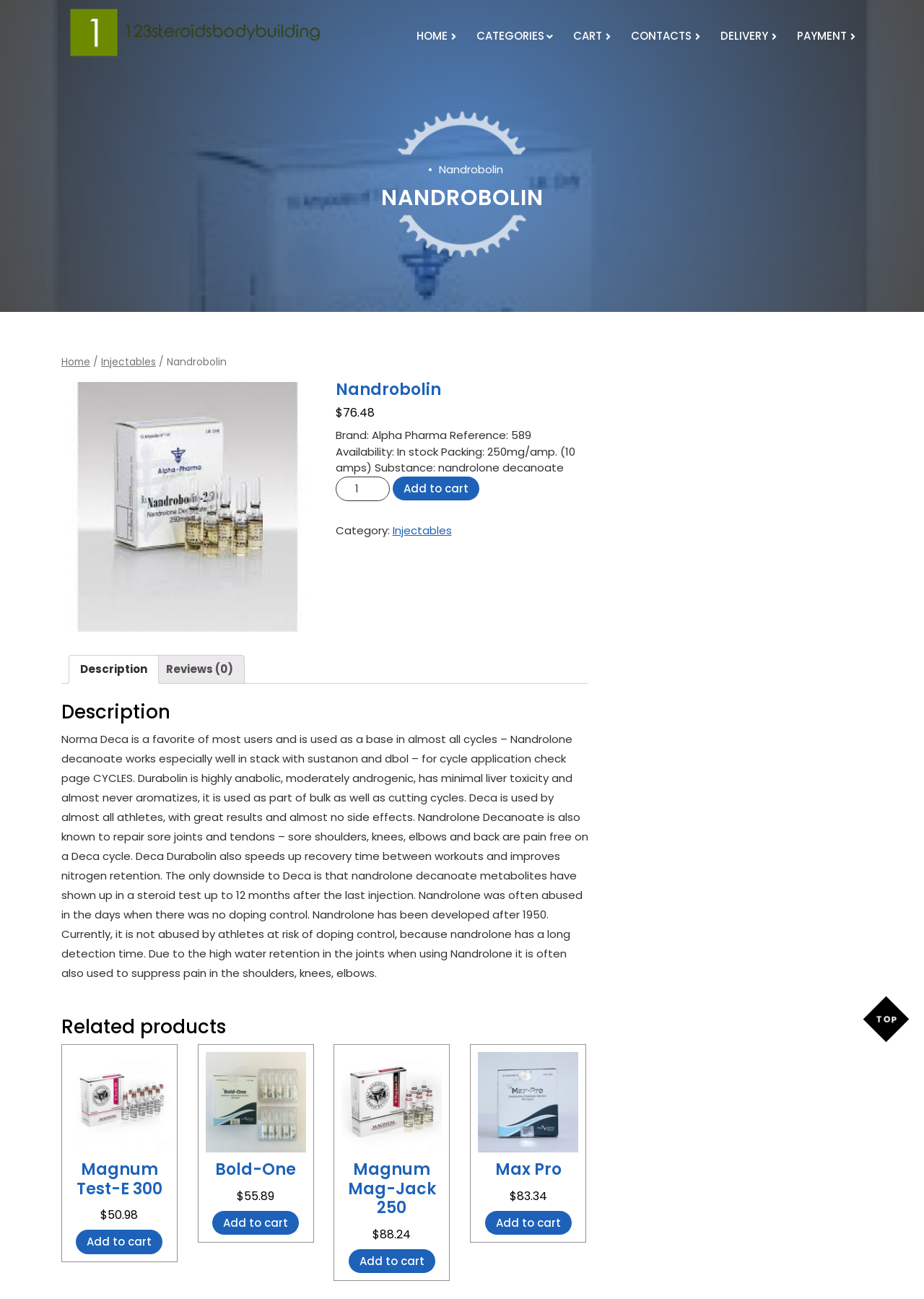What is the substance of Nandrobolin?
Please provide a single word or phrase as your answer based on the screenshot.

Nandrolone Decanoate